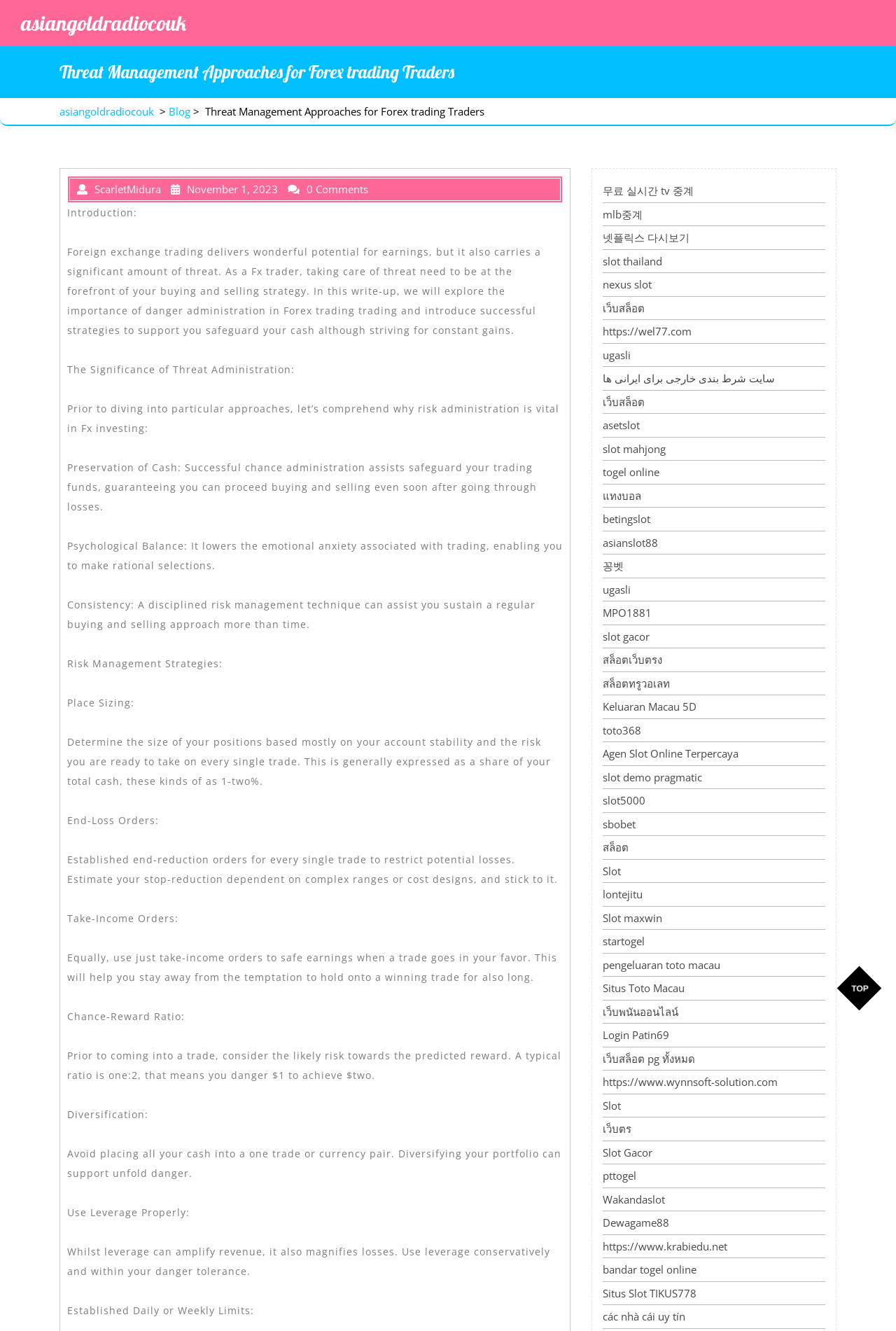Extract the main title from the webpage.

Threat Management Approaches for Forex trading Traders